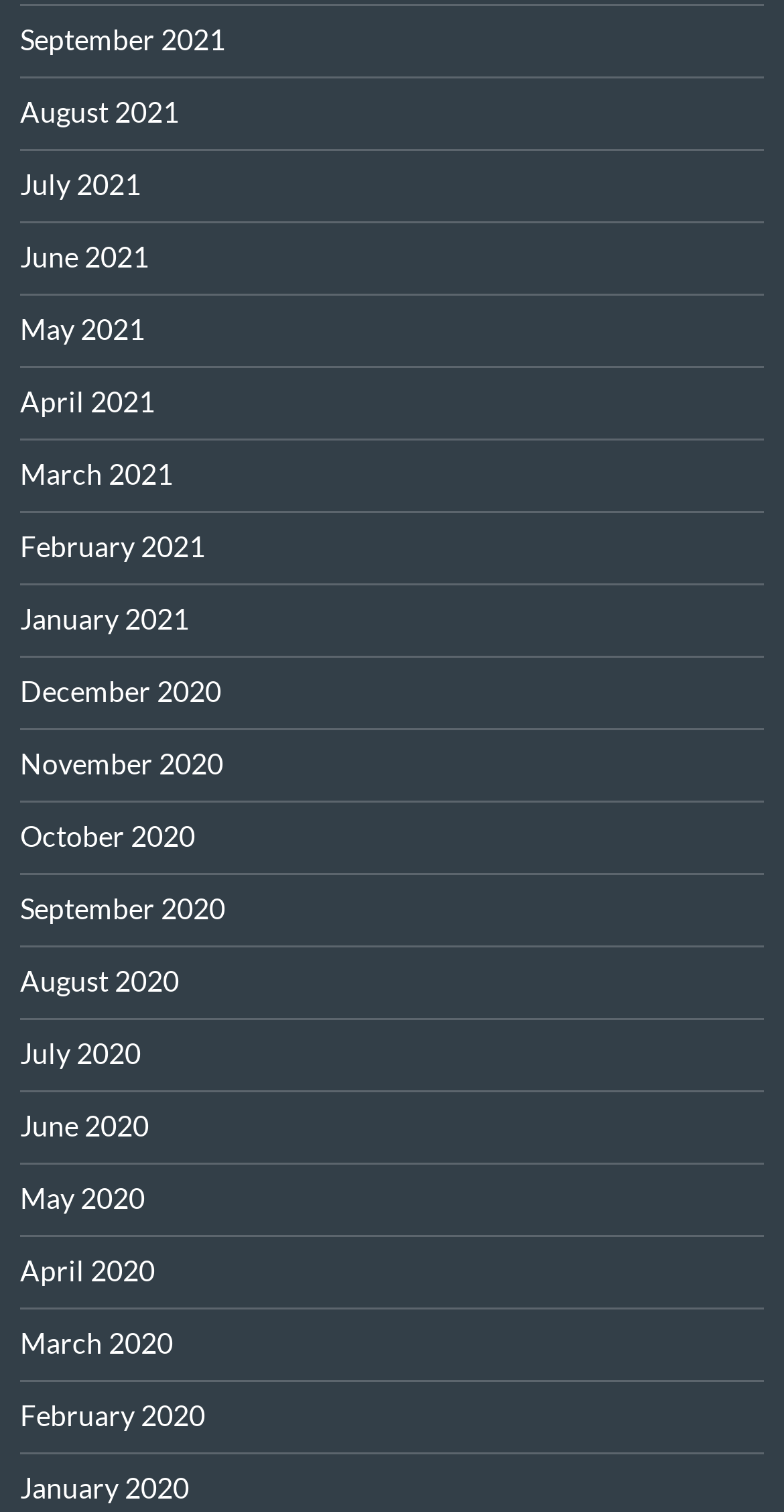Can you find the bounding box coordinates for the UI element given this description: "February 2021"? Provide the coordinates as four float numbers between 0 and 1: [left, top, right, bottom].

[0.026, 0.35, 0.262, 0.373]